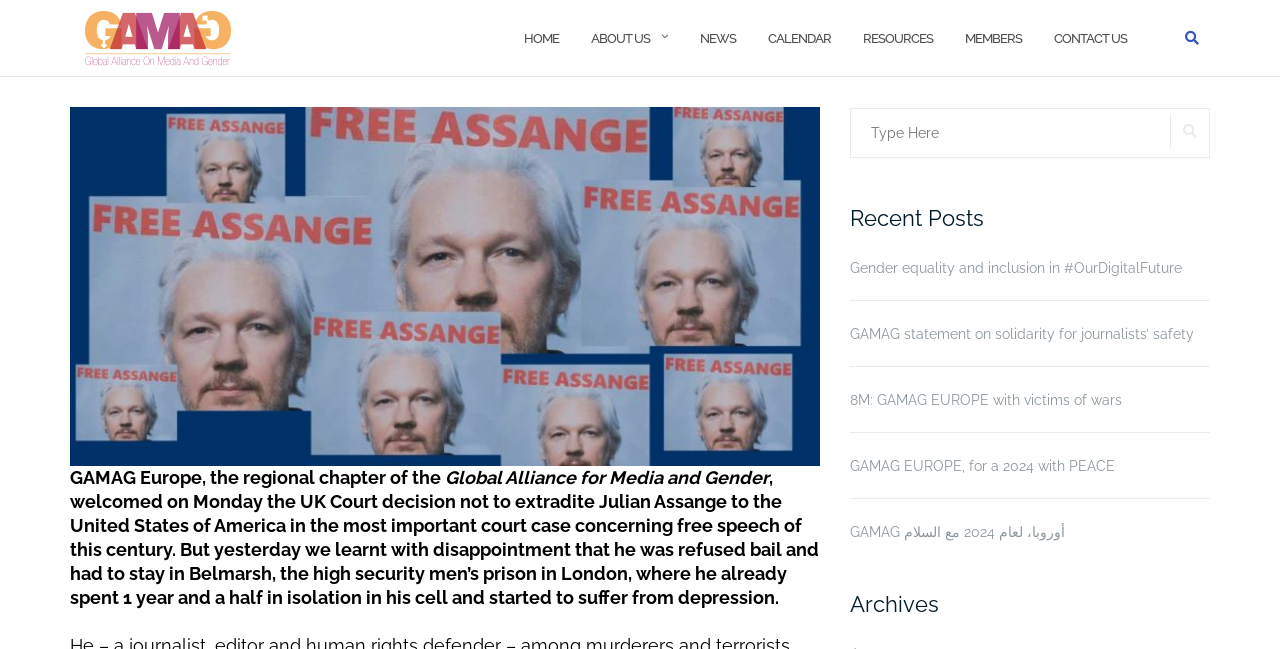Please provide a detailed answer to the question below by examining the image:
What is the theme of the webpage?

The webpage appears to be related to the Global Alliance for Media and Gender, and it discusses topics such as press freedom, gender equality, and inclusion, indicating that the theme of the webpage is media and gender.